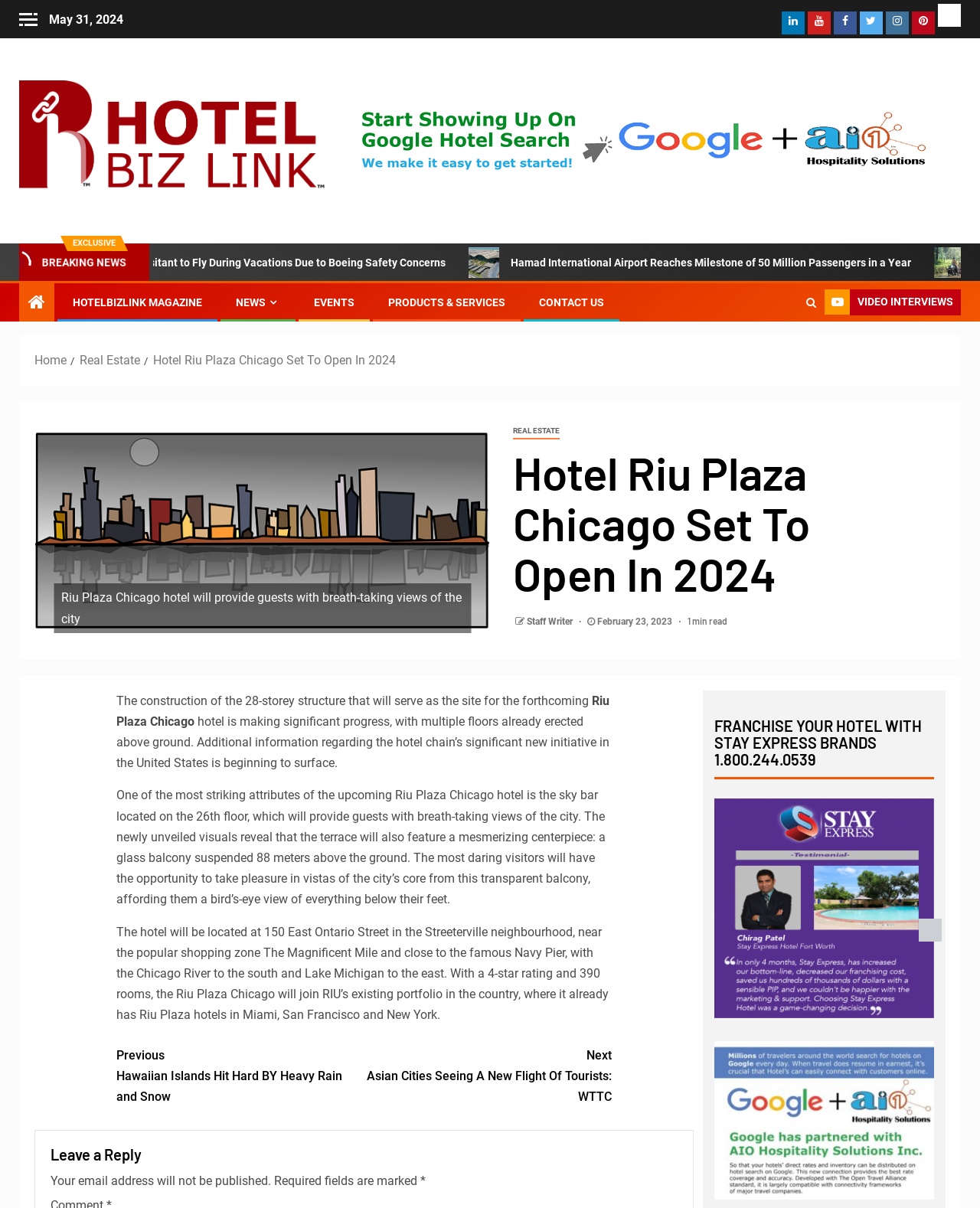Specify the bounding box coordinates of the element's area that should be clicked to execute the given instruction: "View the 'Hotel Riu Plaza Chicago Set To Open In 2024' image". The coordinates should be four float numbers between 0 and 1, i.e., [left, top, right, bottom].

[0.035, 0.345, 0.5, 0.533]